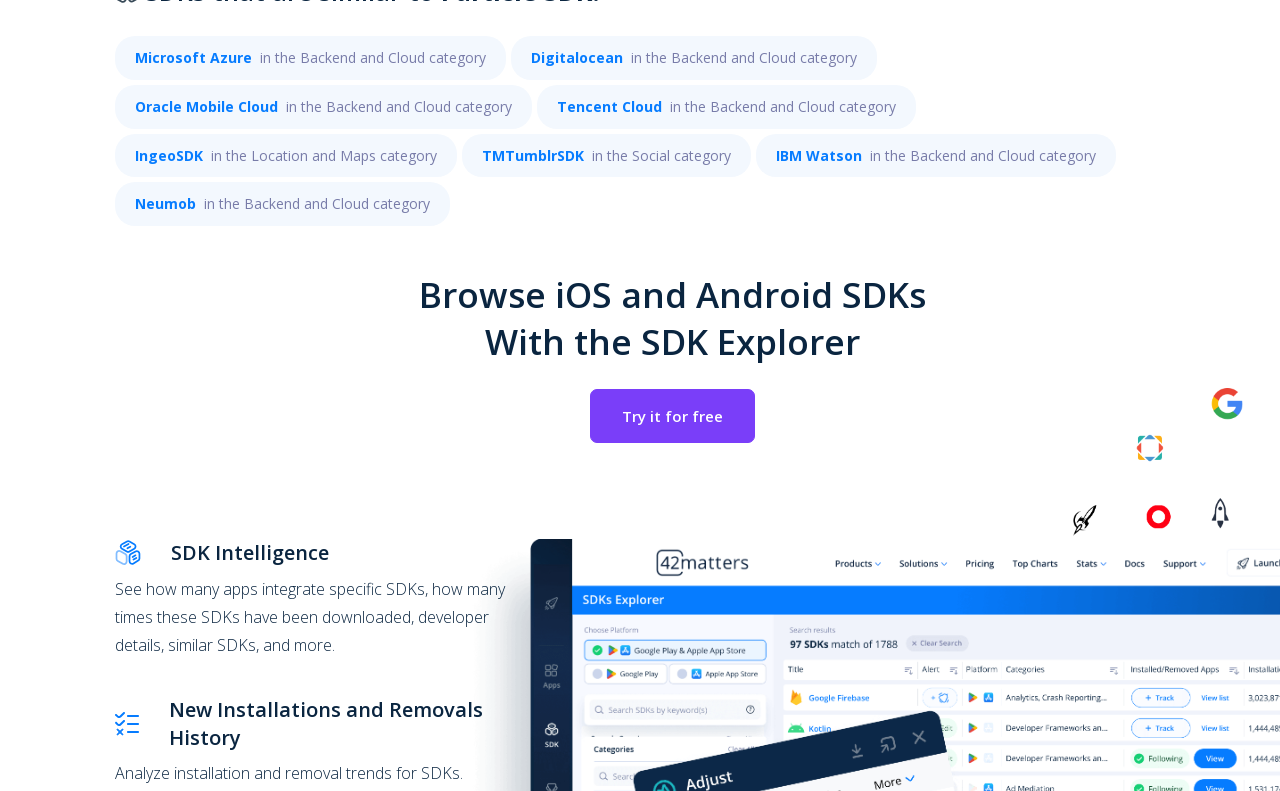What is the topic of the image at the bottom of the page?
Using the image as a reference, give a one-word or short phrase answer.

SDK Intelligence